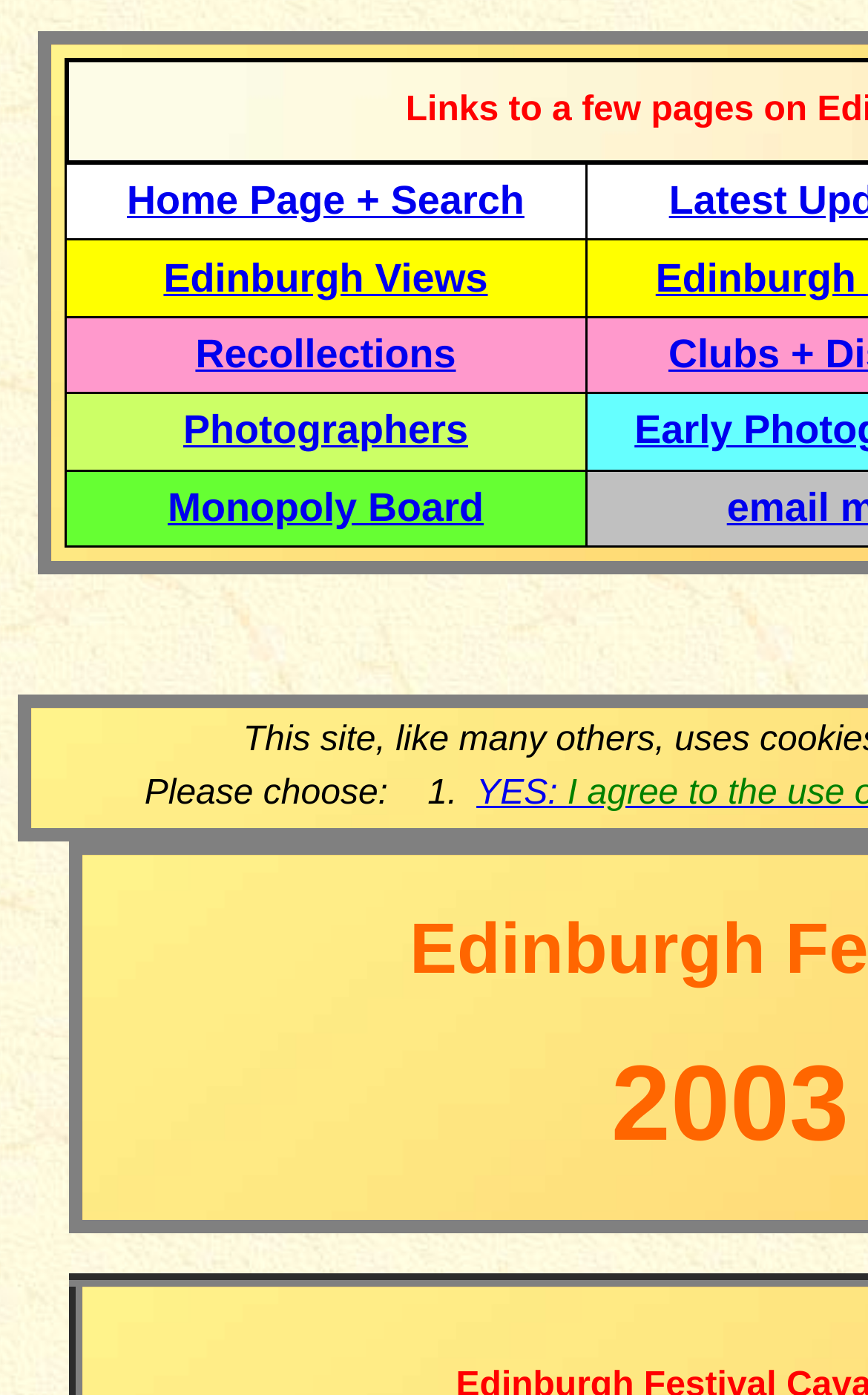What is the function of the static text elements on the webpage?
Please answer using one word or phrase, based on the screenshot.

Spacing or decoration